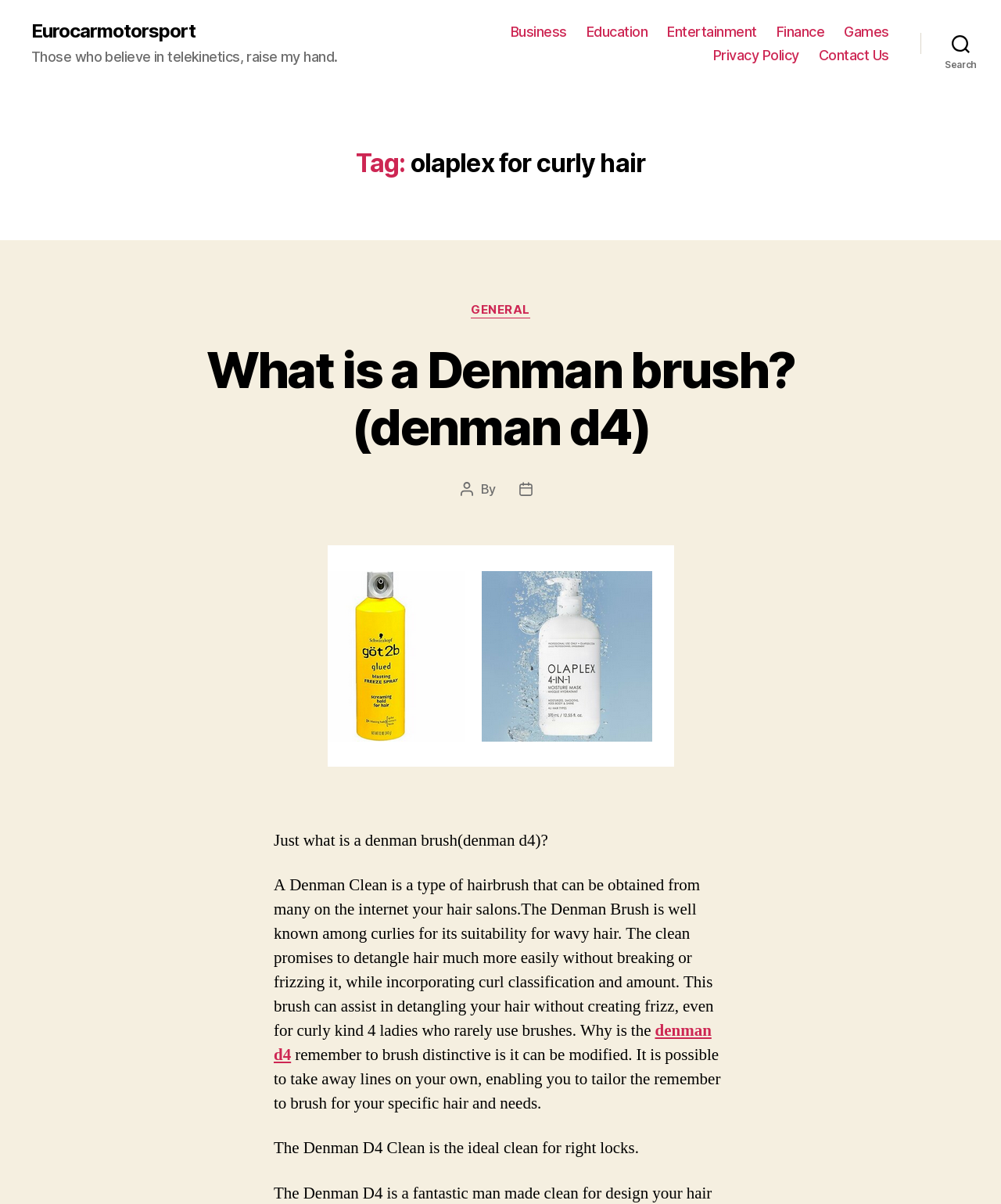Use a single word or phrase to answer the question:
Can the Denman brush be customized?

Yes